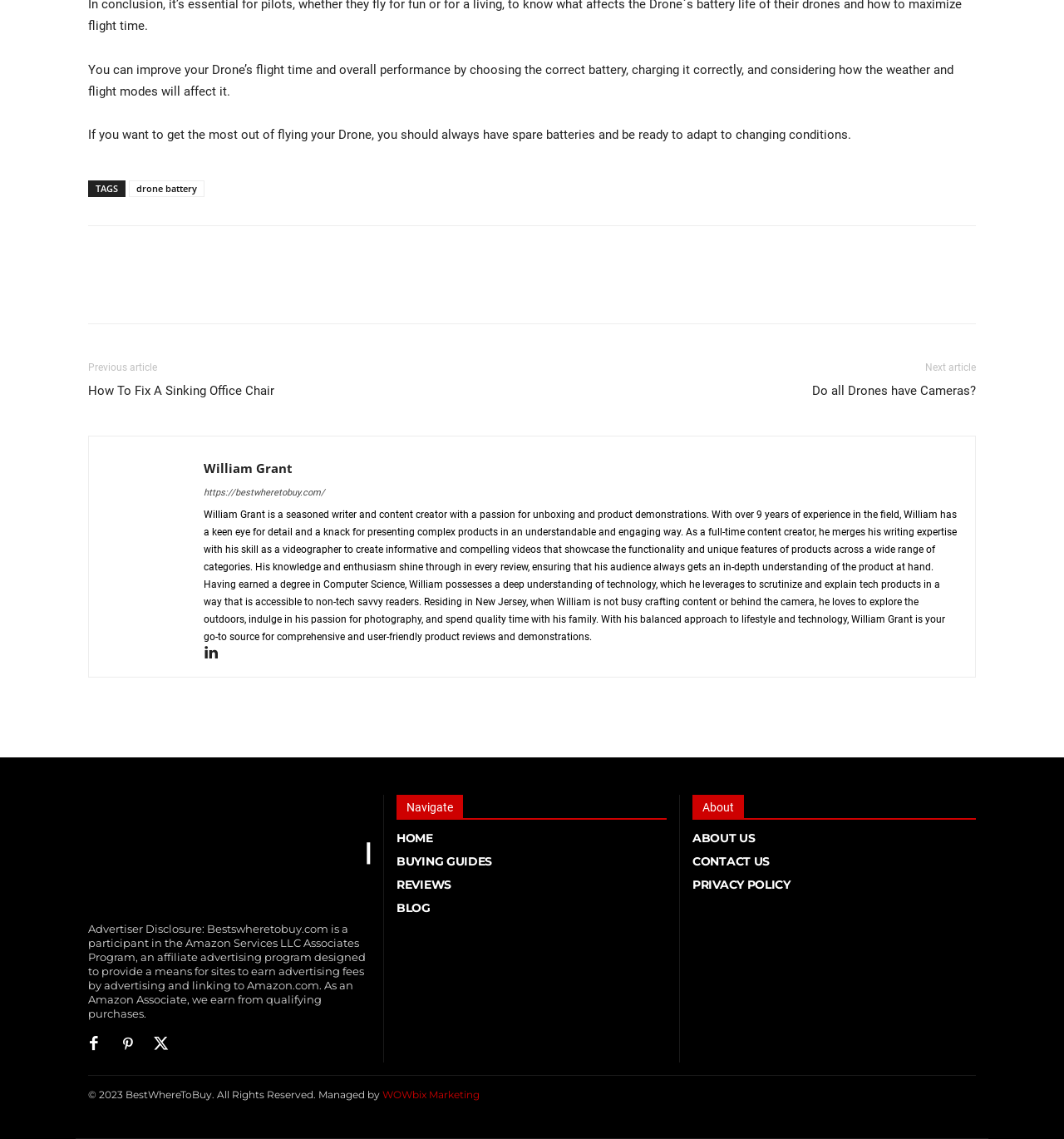What is the author's name?
Please look at the screenshot and answer in one word or a short phrase.

William Grant